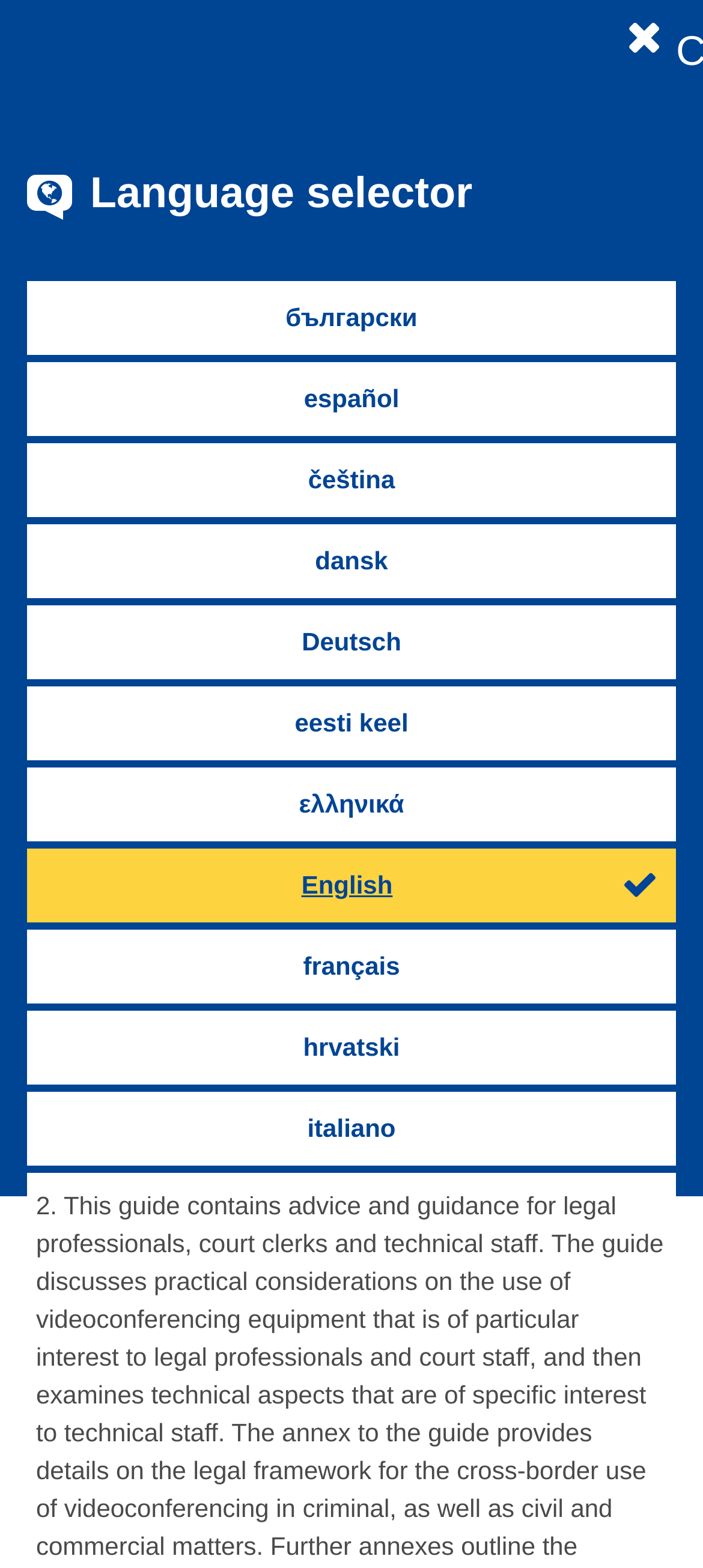Describe the webpage meticulously, covering all significant aspects.

The webpage is about the European e-Justice Portal's manual on videoconferencing. At the top, there is a notification about the site using cookies, with links to the cookies policy page and options to accept all or essential cookies. Below this, there is a statement indicating that it is an official EU website, accompanied by a "How do you know?" button and a close button.

On the top-right corner, there is a language selector with links to various languages. Below this, there are links to recent updates, register, and sign in. The European e-Justice logo is displayed on the top-left corner, with a link to the European e-Justice portal.

The main content of the page is divided into sections. The first section has a heading "Manual" and a brief description of the manual's scope and background. The description explains that the guide covers the use of videoconferencing equipment in cross-border court proceedings in the European Union, discussing organizational, technical, and legal aspects.

There is a search bar on the top-right corner, accompanied by an advanced search link and a menu button. The page also has a navigation menu with links to the home page and other sections of the manual.